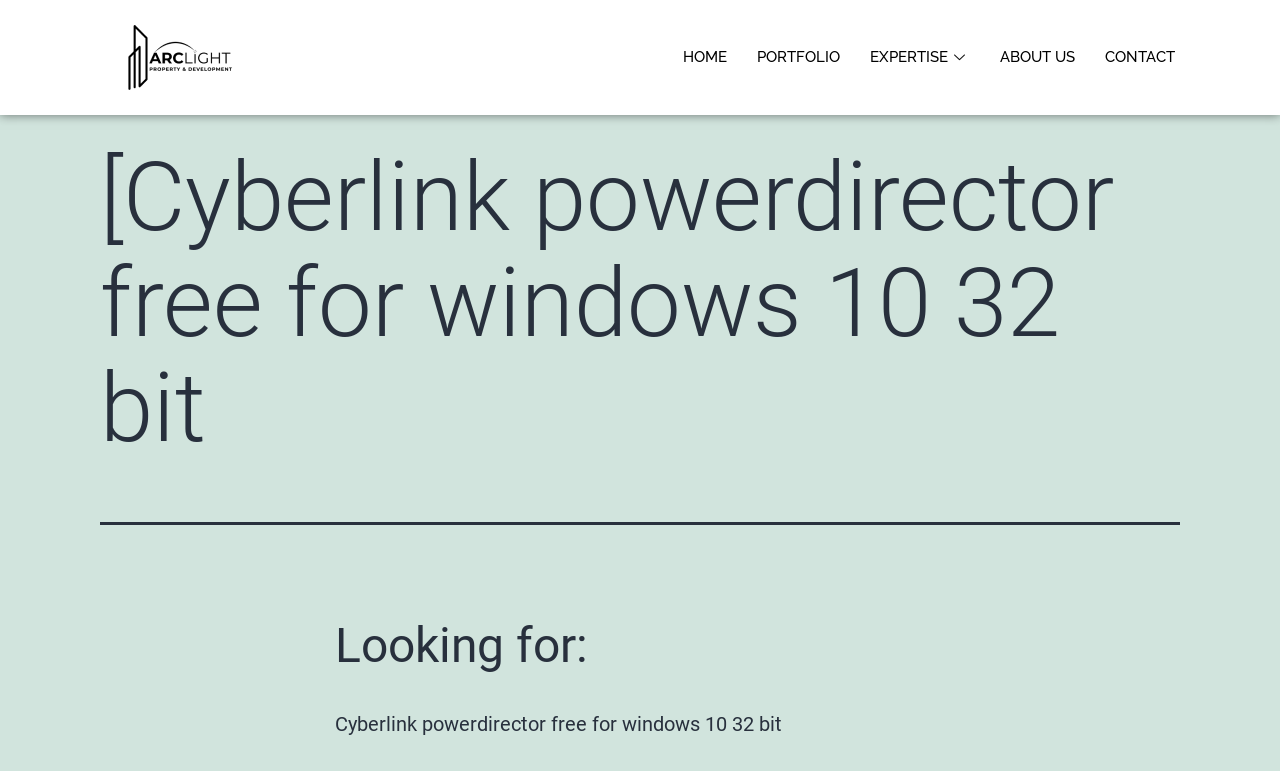What is the position of the 'CONTACT' link?
Based on the visual, give a brief answer using one word or a short phrase.

rightmost